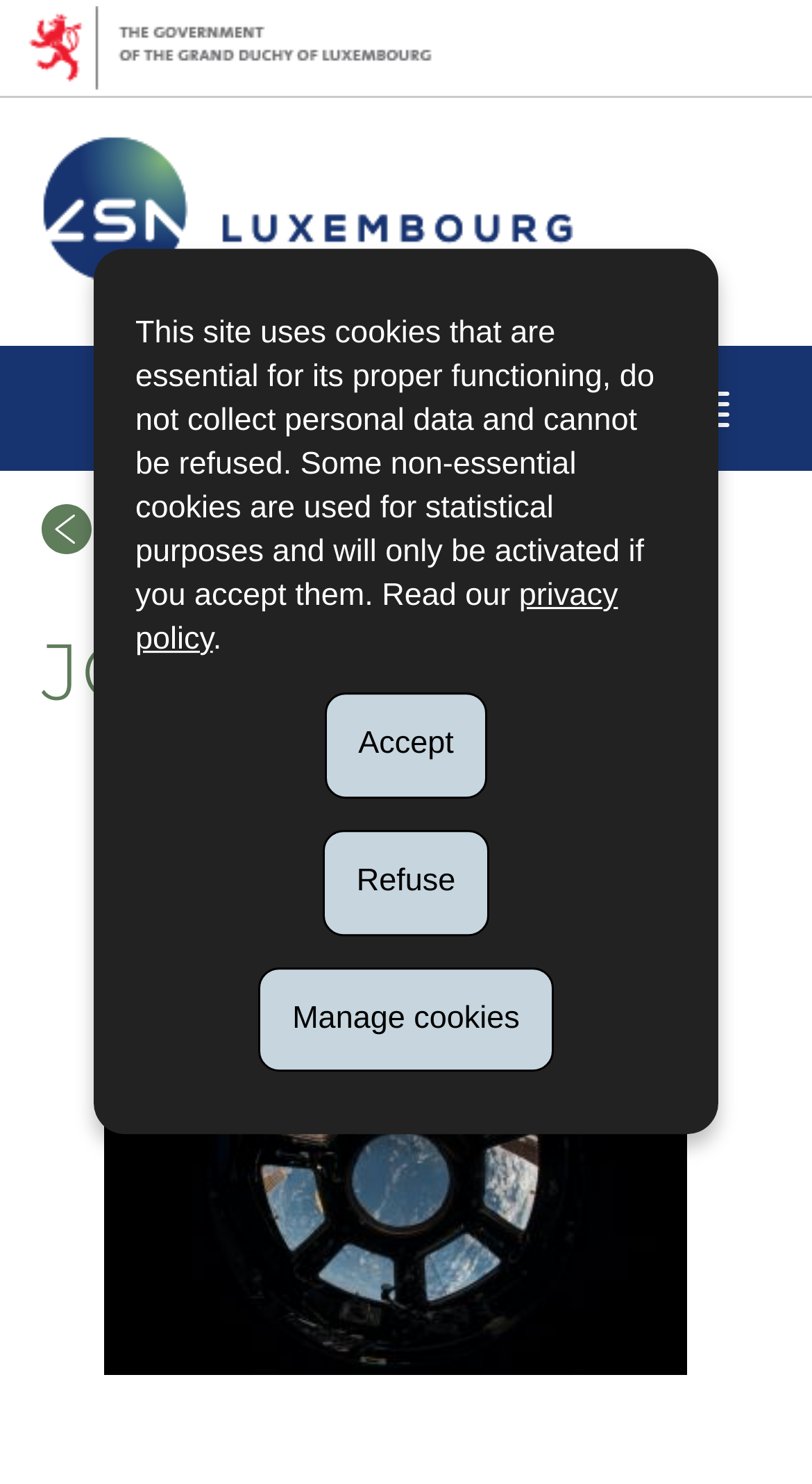Find the bounding box coordinates of the element's region that should be clicked in order to follow the given instruction: "Share on Facebook". The coordinates should consist of four float numbers between 0 and 1, i.e., [left, top, right, bottom].

[0.077, 0.504, 0.185, 0.554]